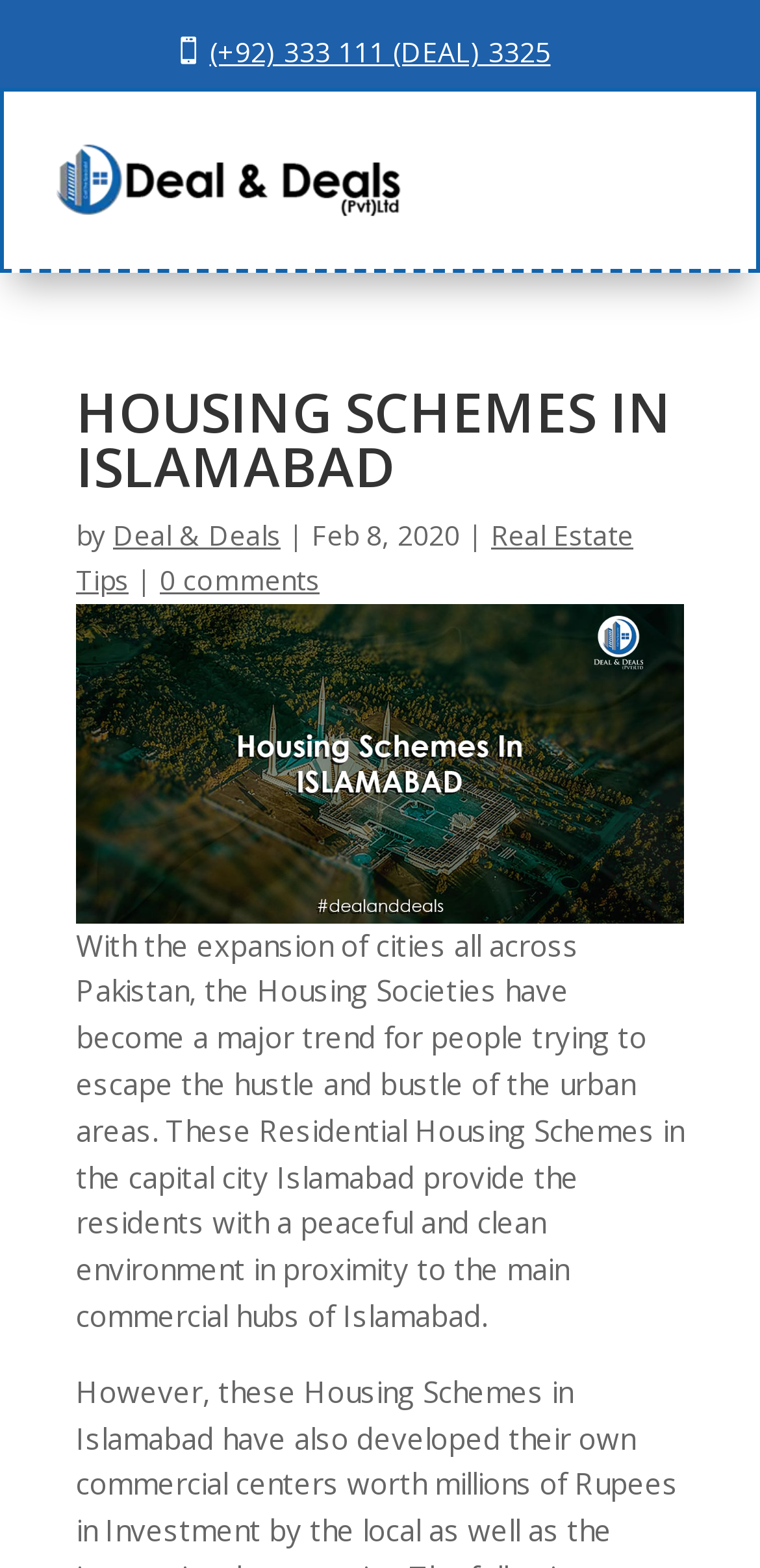Summarize the webpage comprehensively, mentioning all visible components.

The webpage is about the top 10 housing schemes in Islamabad, with a focus on investment opportunities in 2020. At the top of the page, there is a logo of "Deal and Deals" accompanied by a phone number and a link to the company's website. Below the logo, there is a heading that reads "HOUSING SCHEMES IN ISLAMABAD" in a prominent font.

To the right of the heading, there is a byline that includes the name "Deal & Deals" and a date "Feb 8, 2020". Additionally, there are two links, one to "Real Estate Tips" and another to "0 comments", which suggests that the article may have a comments section.

Below the byline, there is a large image that appears to be a promotional image for the top housing schemes in Islamabad. The image takes up most of the width of the page and is centered.

Underneath the image, there is a block of text that provides an introduction to the article. The text explains that housing societies have become a trend in Pakistan, particularly in Islamabad, as people seek to escape the hustle and bustle of urban areas. The text also highlights the benefits of these residential housing schemes, including a peaceful and clean environment in proximity to commercial hubs.

Overall, the webpage appears to be a blog post or article that provides information and insights about the top housing schemes in Islamabad, with a focus on their investment potential.